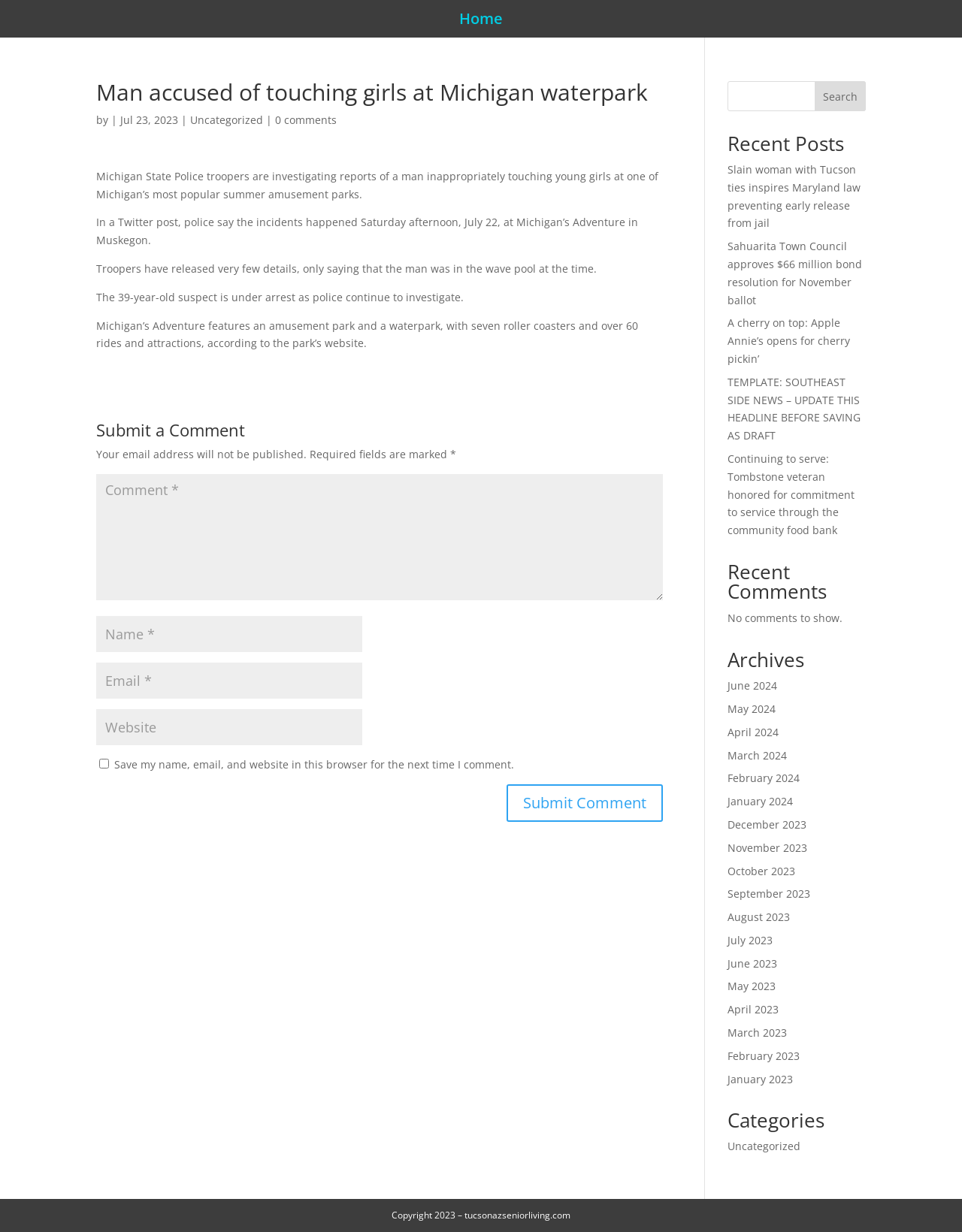Highlight the bounding box coordinates of the element you need to click to perform the following instruction: "View recent posts."

[0.756, 0.109, 0.9, 0.13]